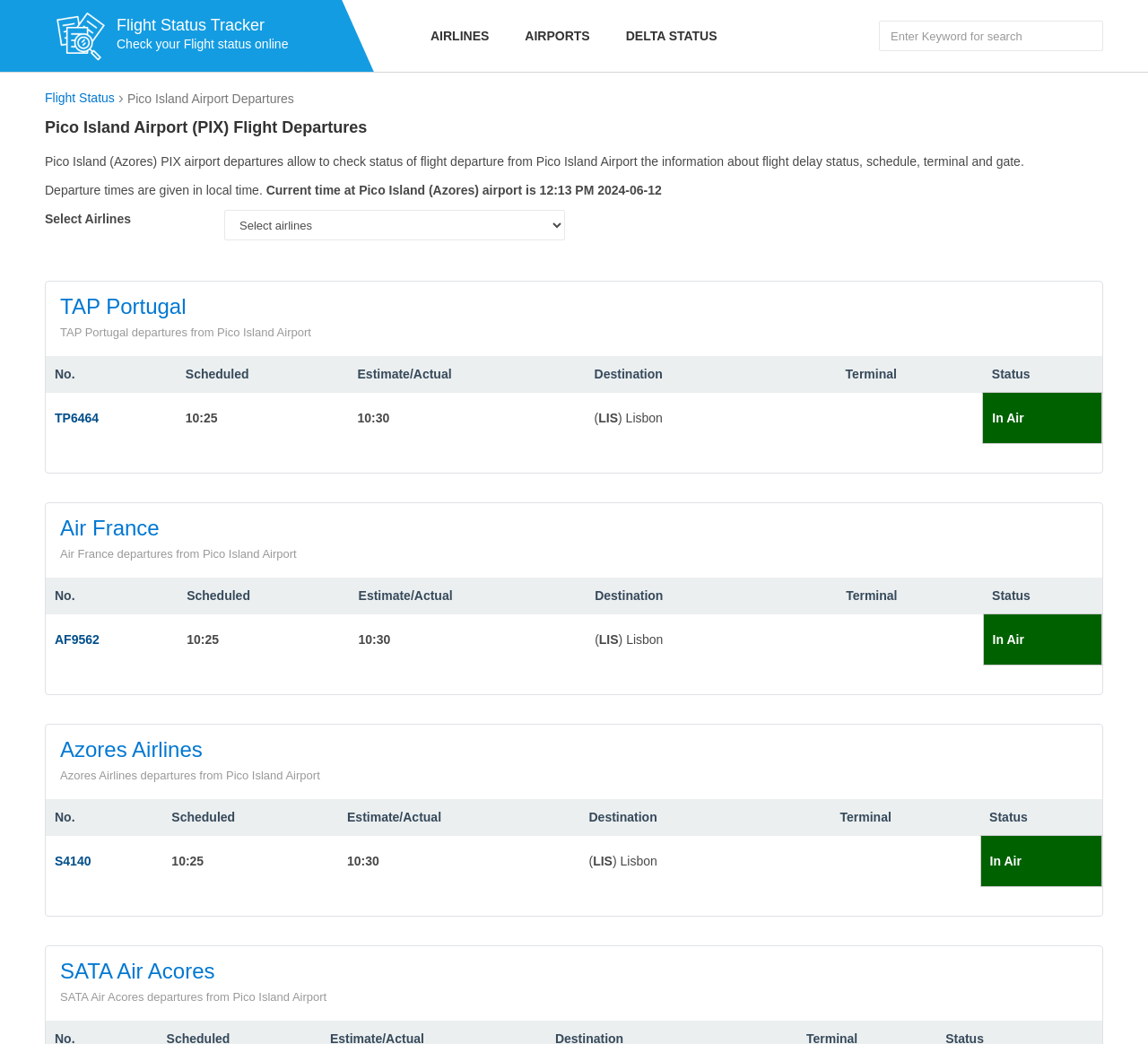Specify the bounding box coordinates of the area to click in order to follow the given instruction: "View Air France departures."

[0.052, 0.494, 0.139, 0.517]